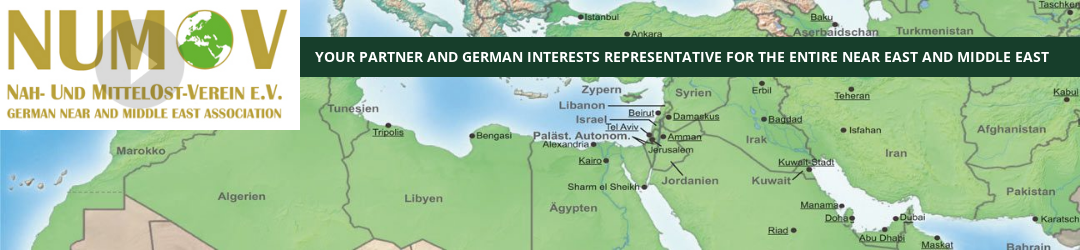Give an in-depth description of the image.

The image showcases the logo and branding of NUMOV (Nah- und MittelOst-Verein e.V.), a prominent organization representing German interests in the Near East and Middle East. To the left, the logo features the organization’s name in bold yellow letters, complemented by a green globe symbol, symbolizing its international focus. To the right, a detailed map outlines key countries in the region including Egypt, Israel, Lebanon, Jordan, and surrounding nations. Above the map, a descriptive text states, "YOUR PARTNER AND GERMAN INTERESTS REPRESENTATIVE FOR THE ENTIRE NEAR EAST AND MIDDLE EAST," emphasizing the organization's role as a liaison for German entities looking to engage in these regions. The overall design is clean and professional, reflecting NUMOV's commitment to fostering connections and communication across these diverse cultures.